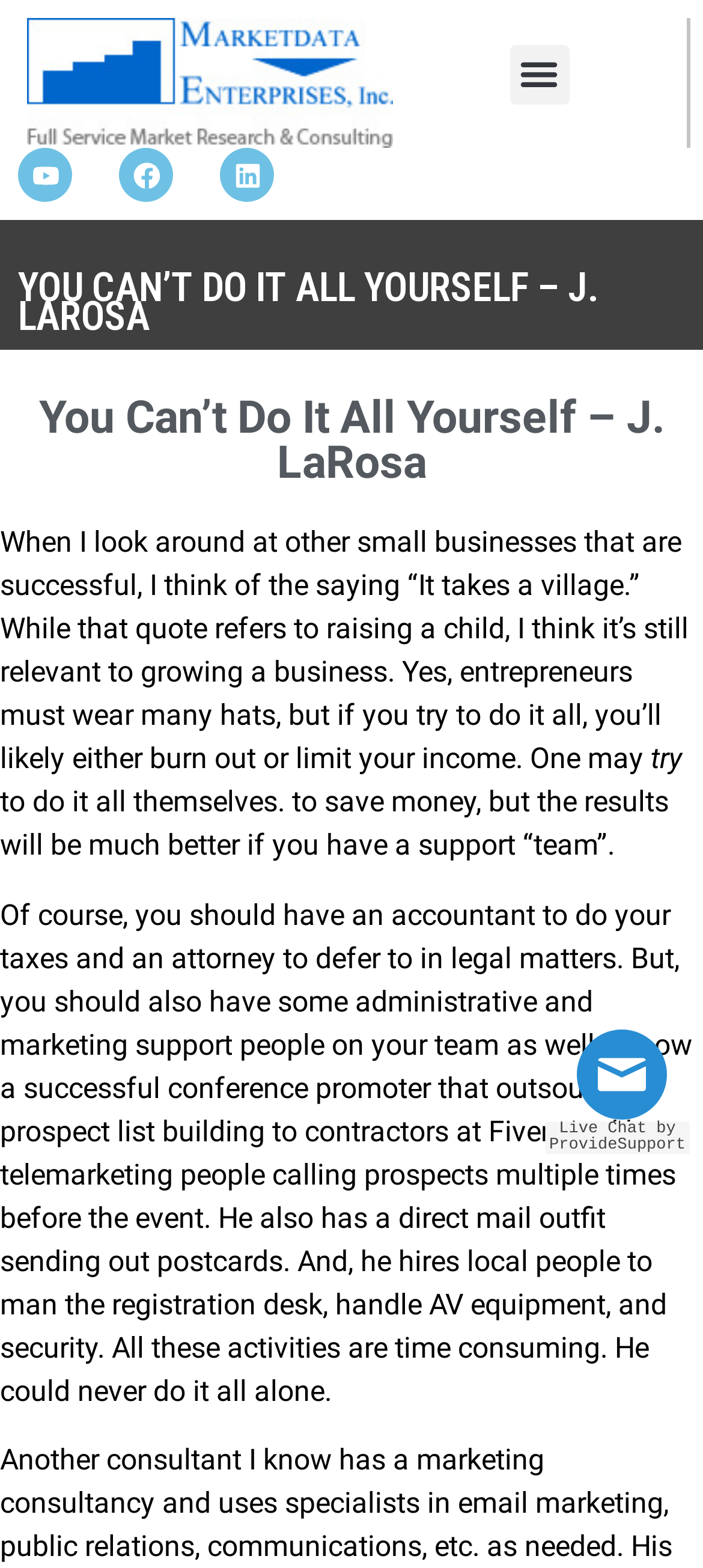Generate a comprehensive description of the contents of the webpage.

The webpage appears to be a blog post or article with a title "You Can't Do It All Yourself - J. LaRosa" at the top. Below the title, there is a large heading that repeats the title. 

On the top right corner, there is a live chat offline link with an accompanying image. On the top left corner, there is a link to "Market Research Reports" with an image. 

Below the title, there is a menu toggle button on the right side. On the left side, there are three social media links to Youtube, Facebook, and Linkedin, each with an accompanying image.

The main content of the webpage is a series of paragraphs discussing the importance of having a support team for small businesses. The text explains that entrepreneurs should not try to do everything themselves, but instead, outsource tasks to others to avoid burnout and increase income. The article provides an example of a successful conference promoter who outsources various tasks to contractors and hires local people to handle different aspects of the event.

There are no images within the main content, but the social media links and the live chat offline link have accompanying images. The layout of the webpage is clean, with a clear hierarchy of headings and paragraphs.